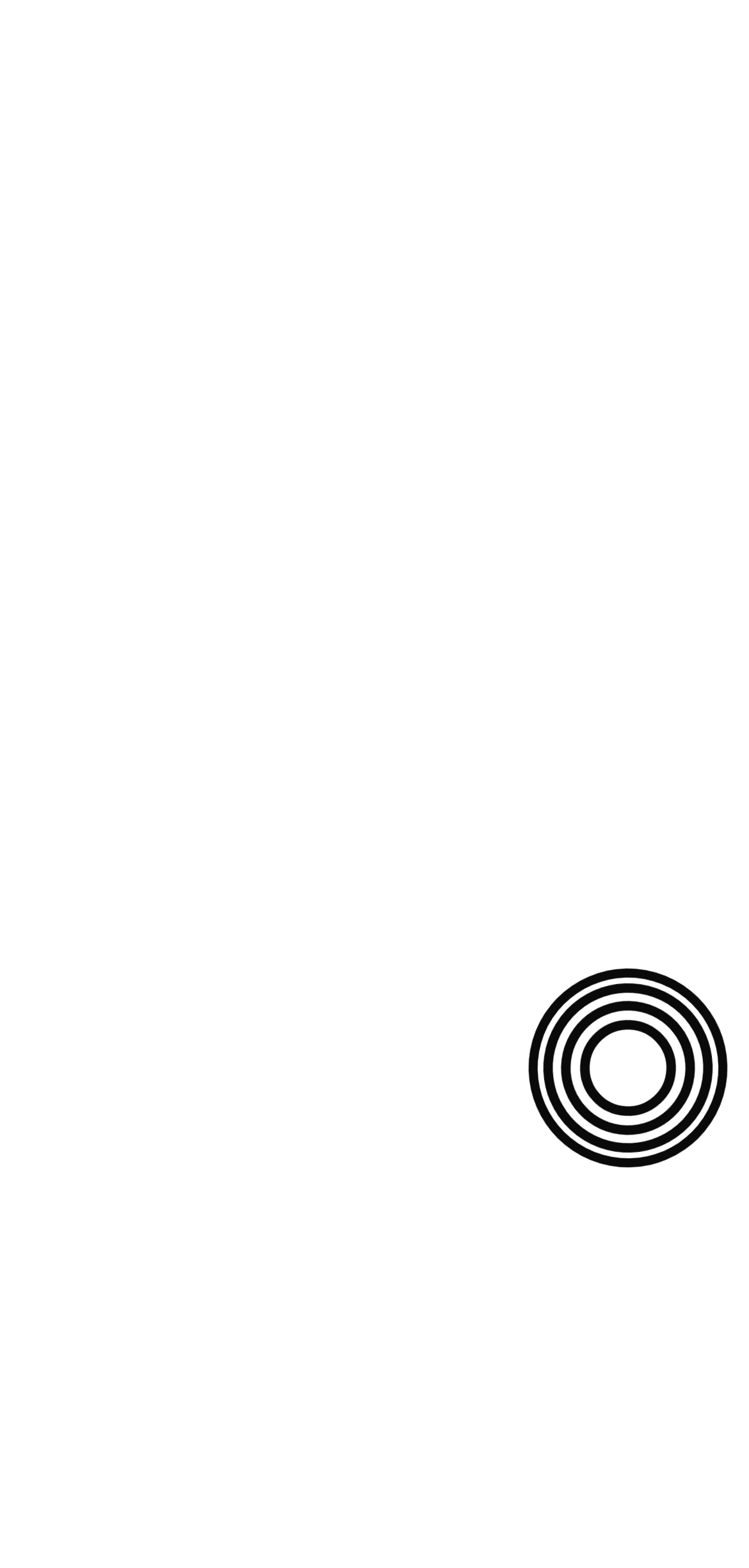How can I schedule an appointment?
Please answer the question with a detailed and comprehensive explanation.

I found the way to schedule an appointment by looking at the link element with the text 'SCHEDULE AN APPOINTMENT', indicating that clicking on it will allow me to schedule an appointment.